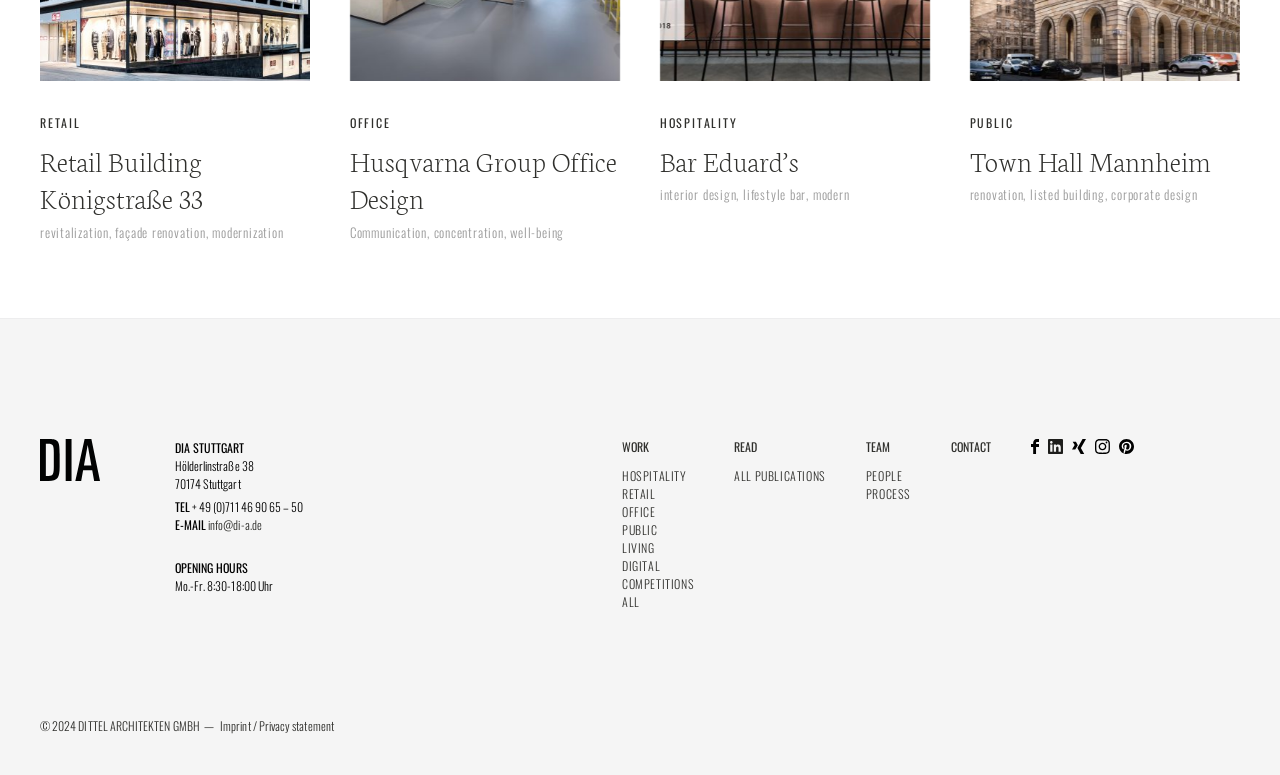For the given element description Husqvarna Group Office Design, determine the bounding box coordinates of the UI element. The coordinates should follow the format (top-left x, top-left y, bottom-right x, bottom-right y) and be within the range of 0 to 1.

[0.273, 0.182, 0.482, 0.279]